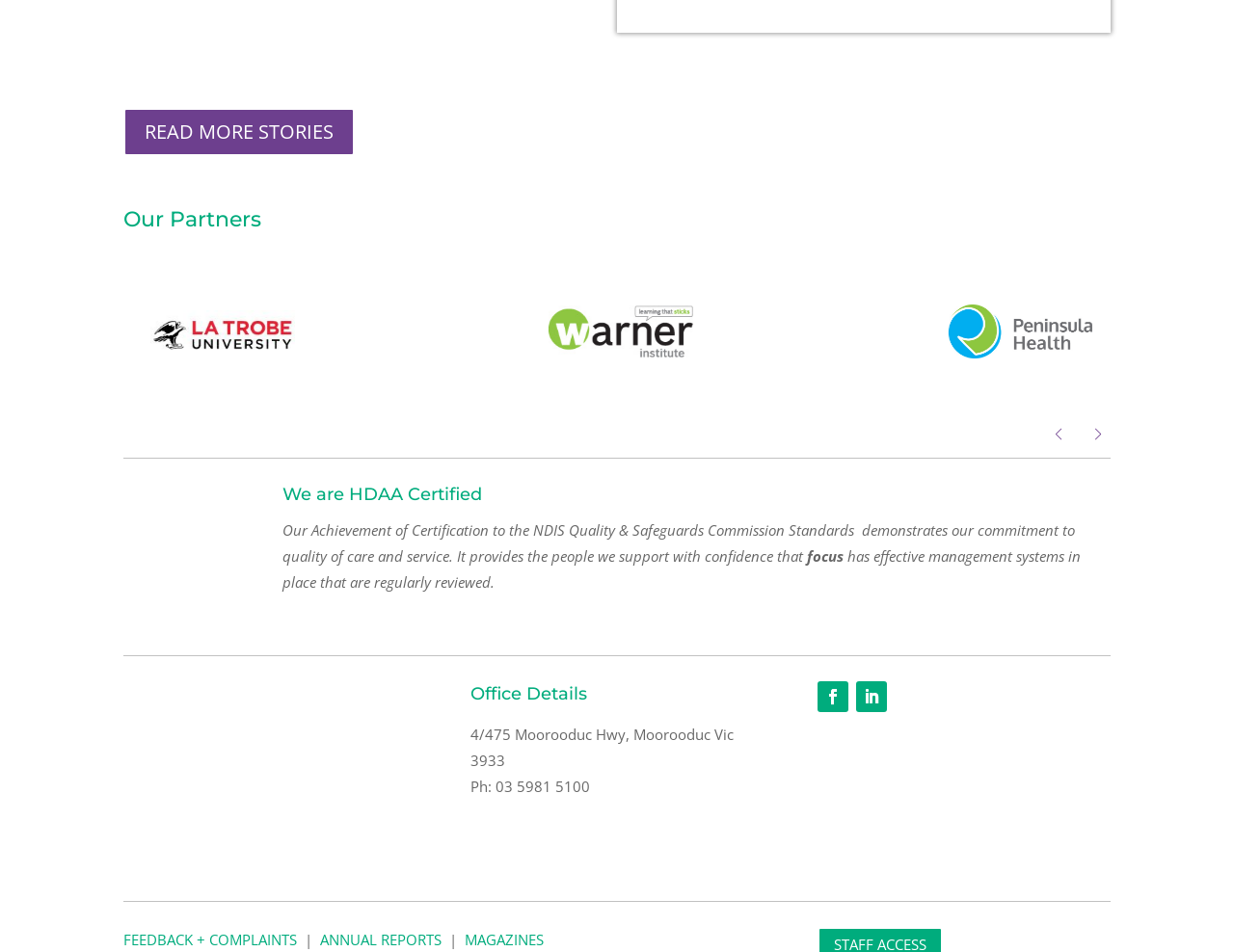Identify the bounding box coordinates of the clickable section necessary to follow the following instruction: "Click the 'Next slide' button". The coordinates should be presented as four float numbers from 0 to 1, i.e., [left, top, right, bottom].

[0.88, 0.445, 0.9, 0.468]